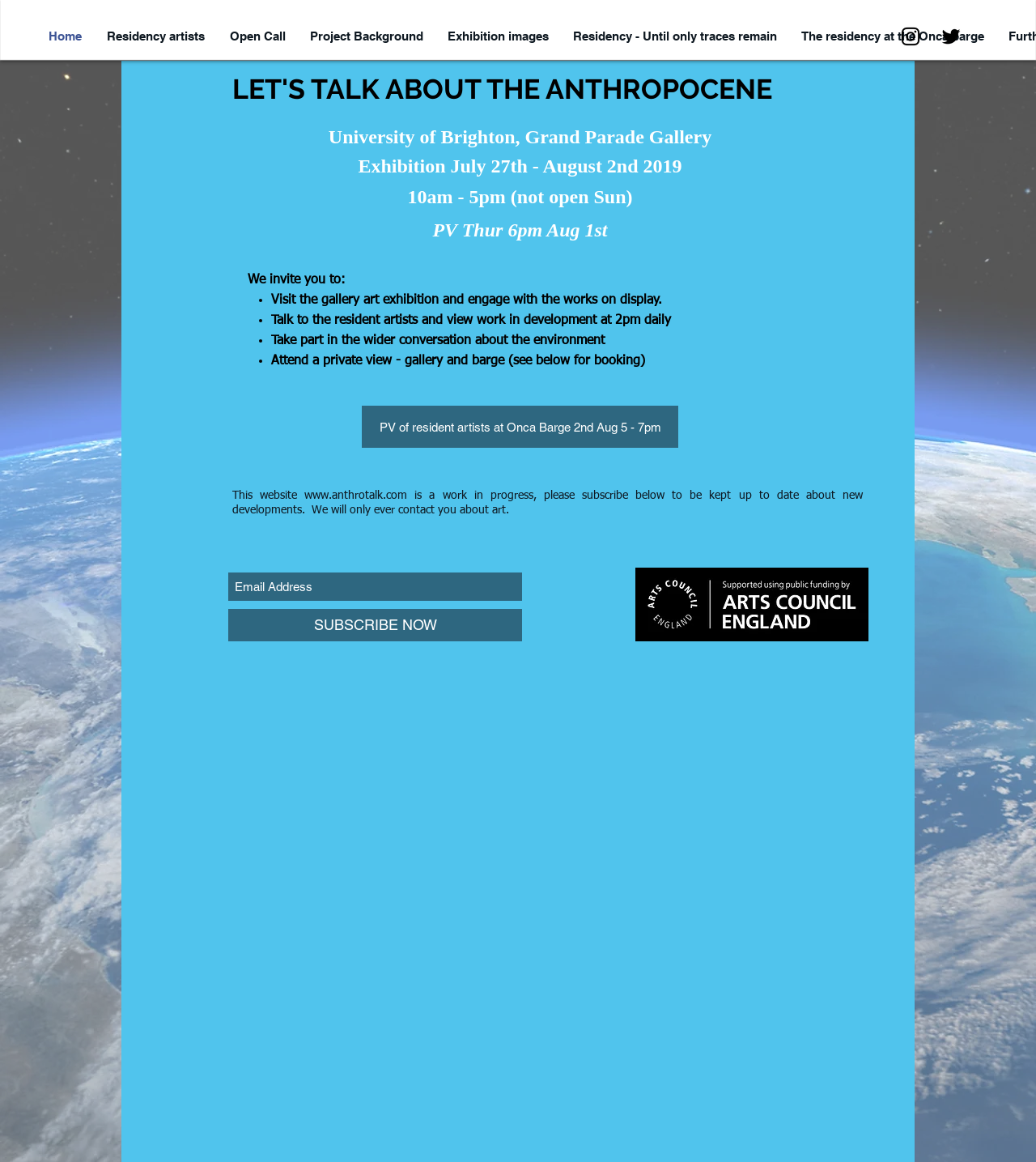Please provide a comprehensive response to the question based on the details in the image: What is the duration of the exhibition?

The answer can be found in the heading element 'University of Brighton, Grand Parade Gallery Exhibition July 27th - August 2nd 2019' which specifies the duration of the exhibition.